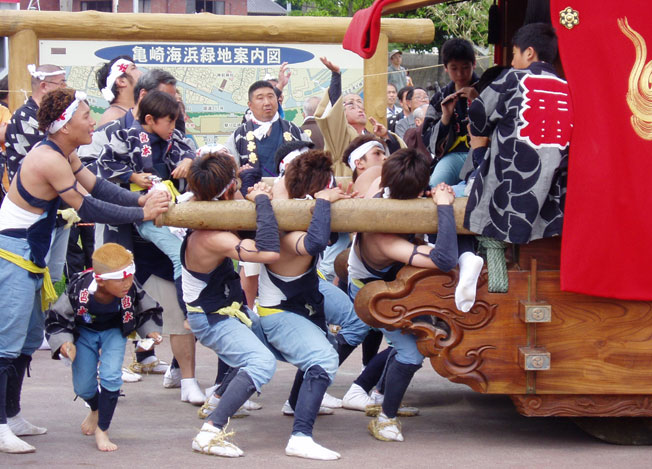What is unique about each dashi?
Answer the question with detailed information derived from the image.

Each dashi is unique and often accompanied by its own song played on drums and flutes, which enhances the festive spirit of the Handa Festival and adds to the cultural heritage of Japan.